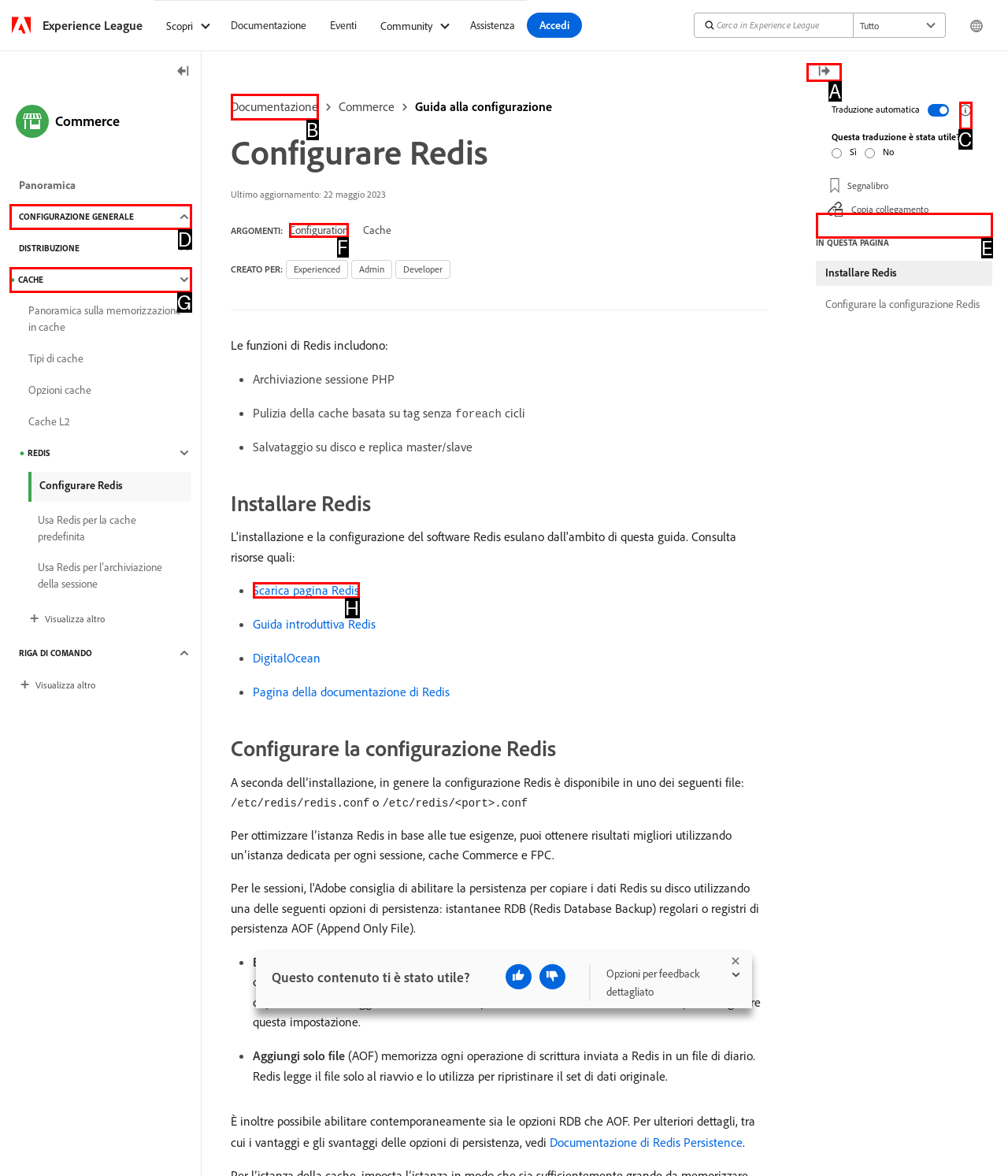Choose the option that aligns with the description: Installare Redis
Respond with the letter of the chosen option directly.

E